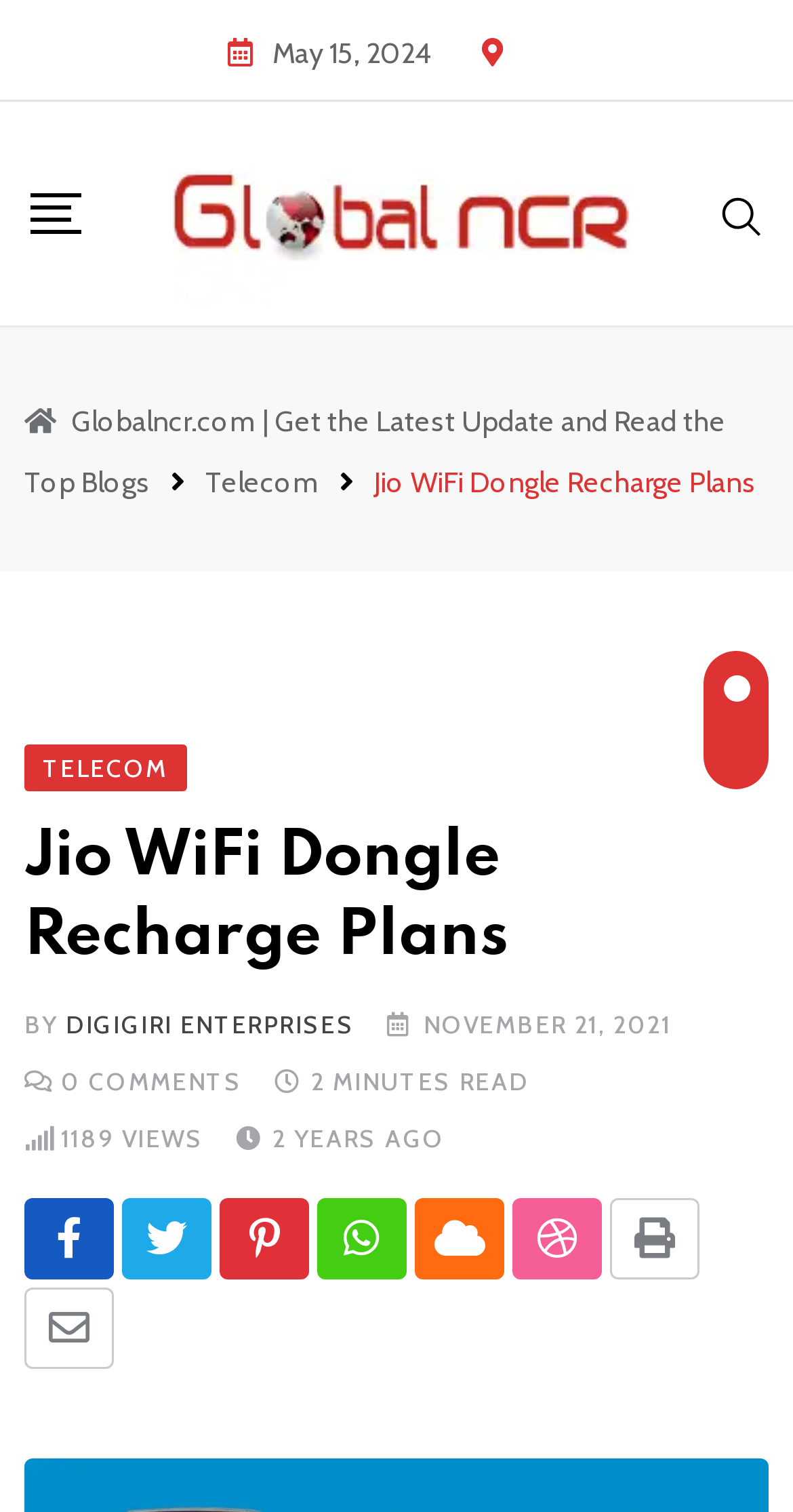How long does it take to read the article?
Refer to the image and provide a thorough answer to the question.

I found the text '2 MINUTES READ' on the webpage, which suggests that it takes 2 minutes to read the article.